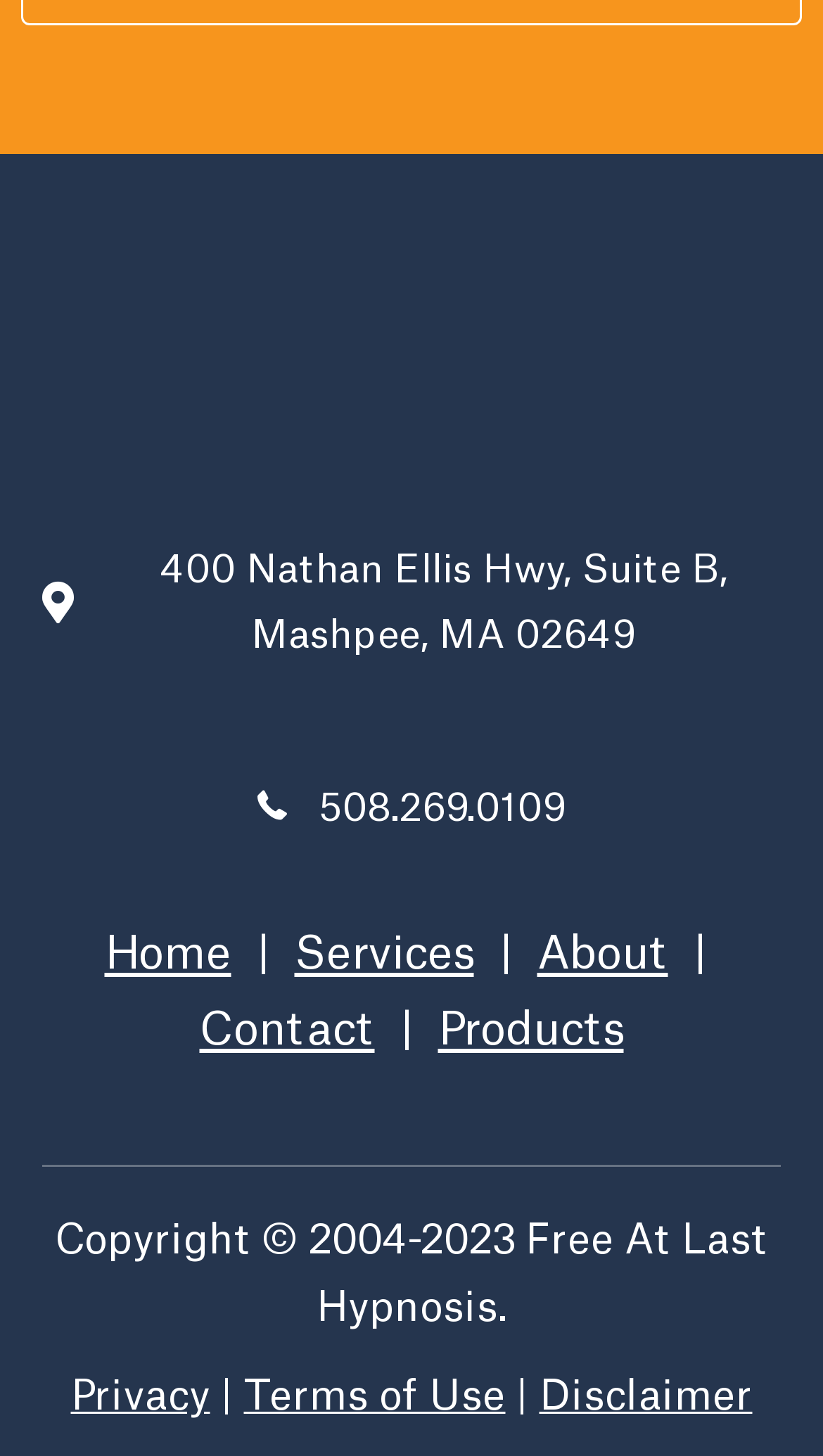Determine the bounding box coordinates for the area you should click to complete the following instruction: "Contact Free At Last Hypnosis".

[0.242, 0.693, 0.455, 0.723]